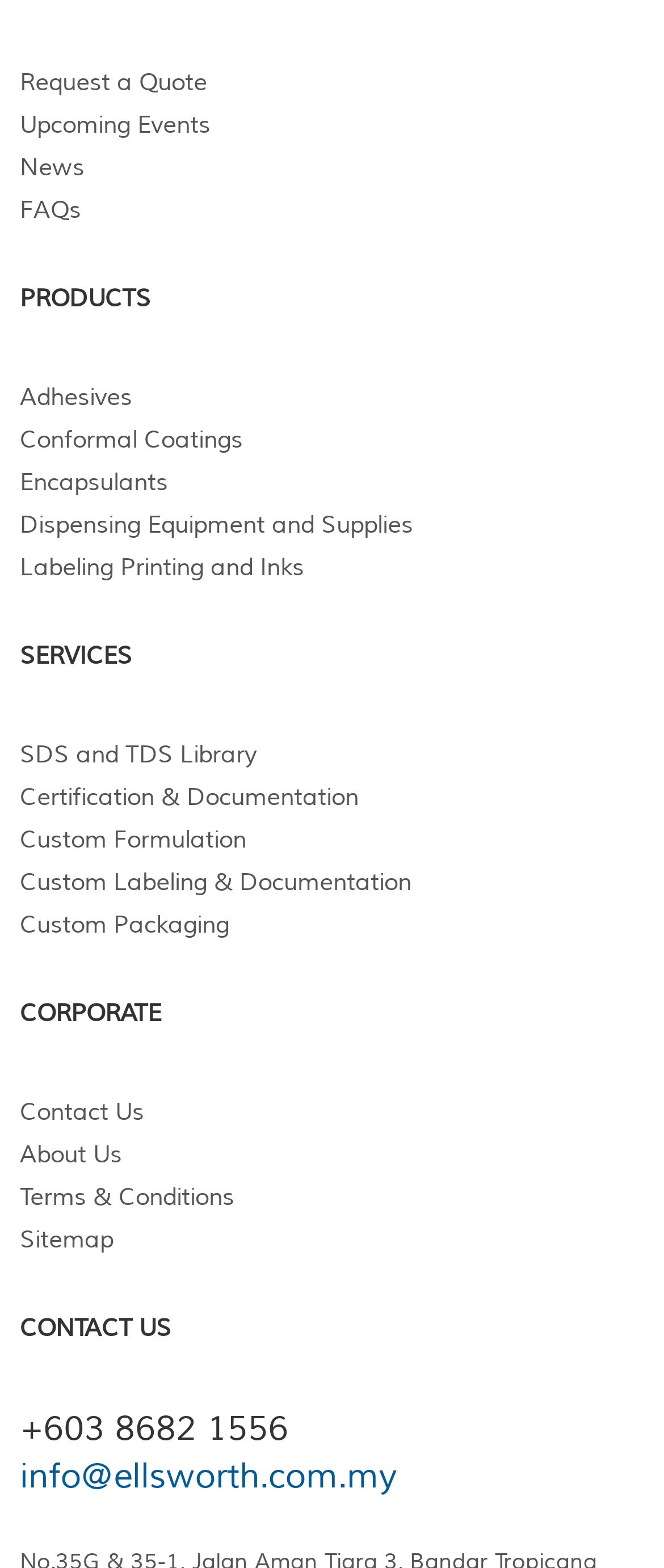Specify the bounding box coordinates of the area to click in order to follow the given instruction: "Contact us."

[0.03, 0.696, 0.97, 0.723]